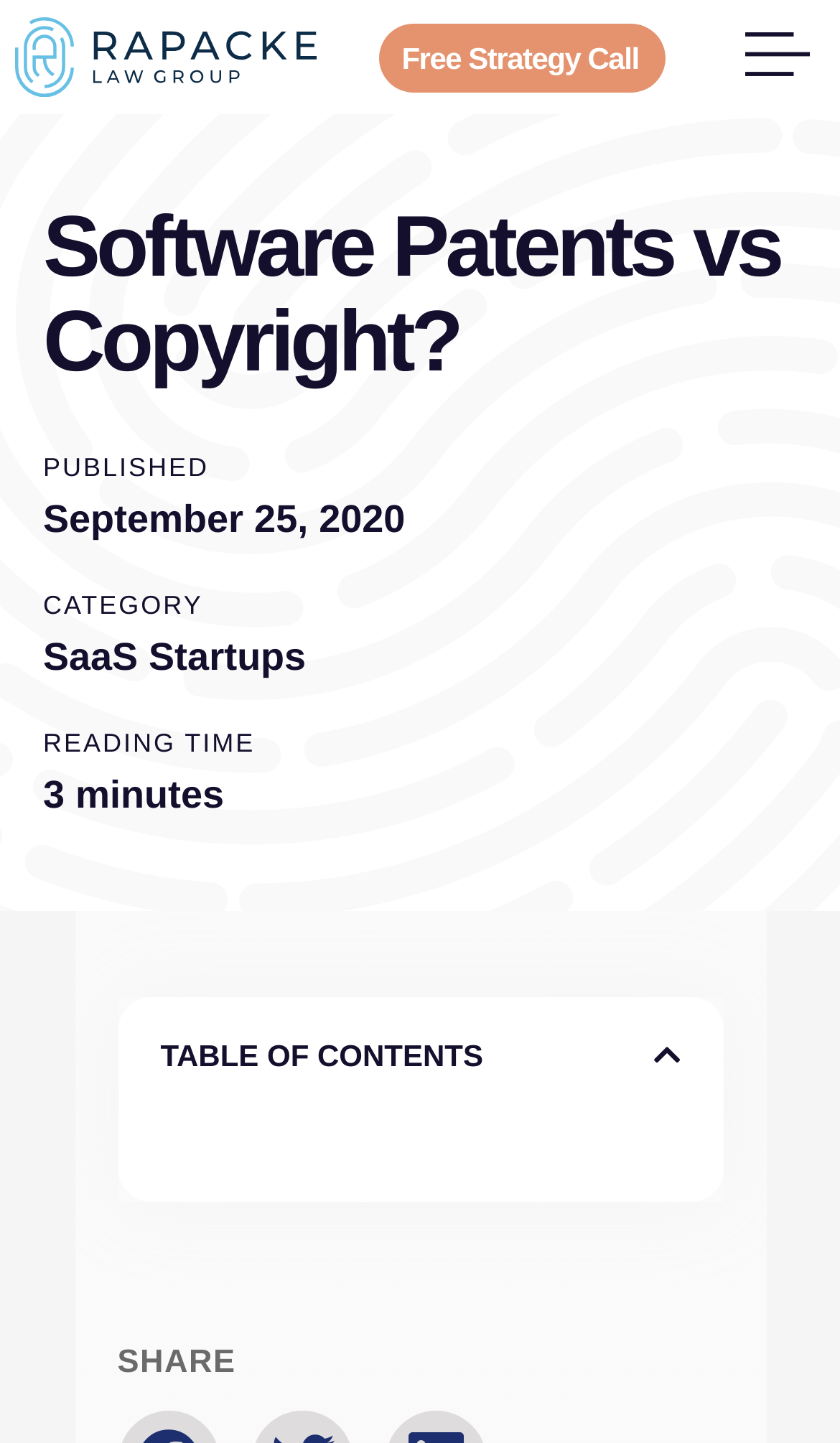What is the category of the article?
Based on the image, respond with a single word or phrase.

SaaS Startups